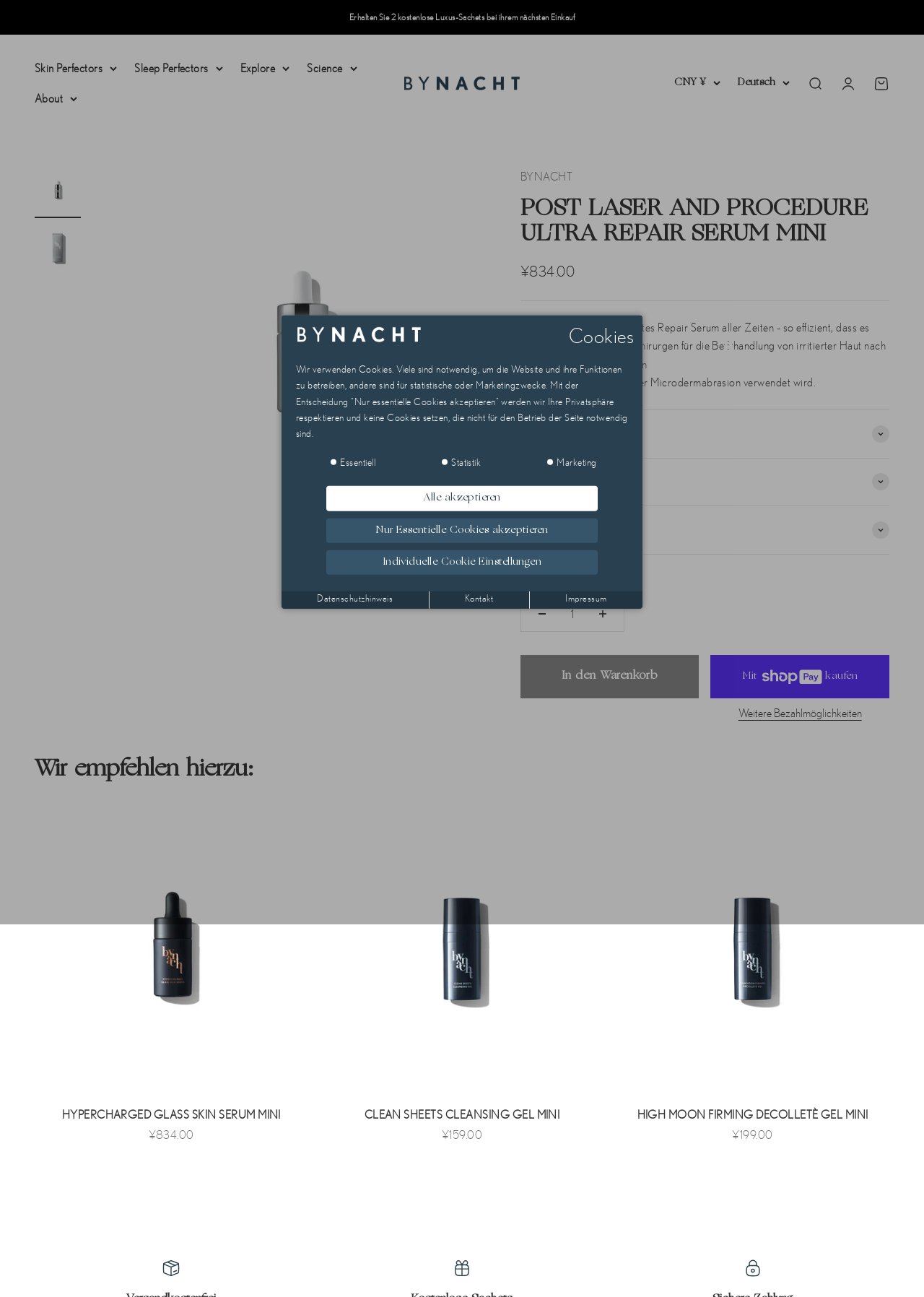Please find the top heading of the webpage and generate its text.

POST LASER AND PROCEDURE ULTRA REPAIR SERUM MINI